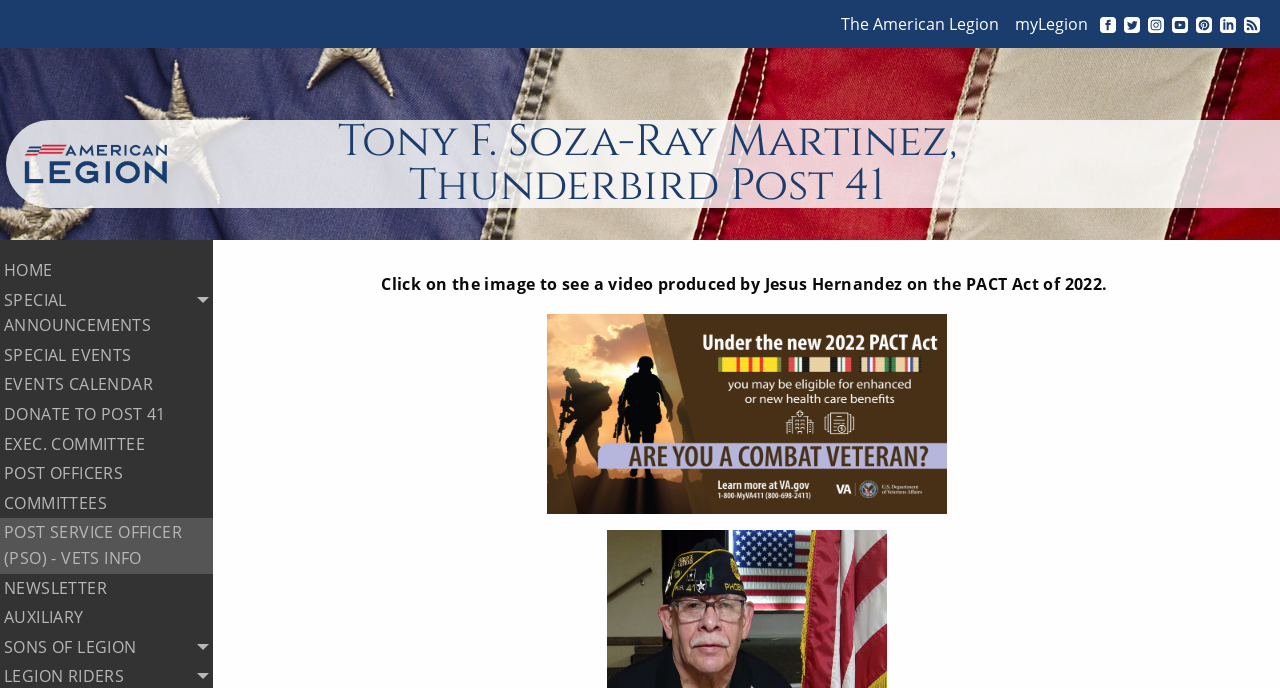Please answer the following question using a single word or phrase: 
What social media platforms are linked on this webpage?

Facebook, Twitter, Instagram, YouTube, Pinterest, LinkedIn